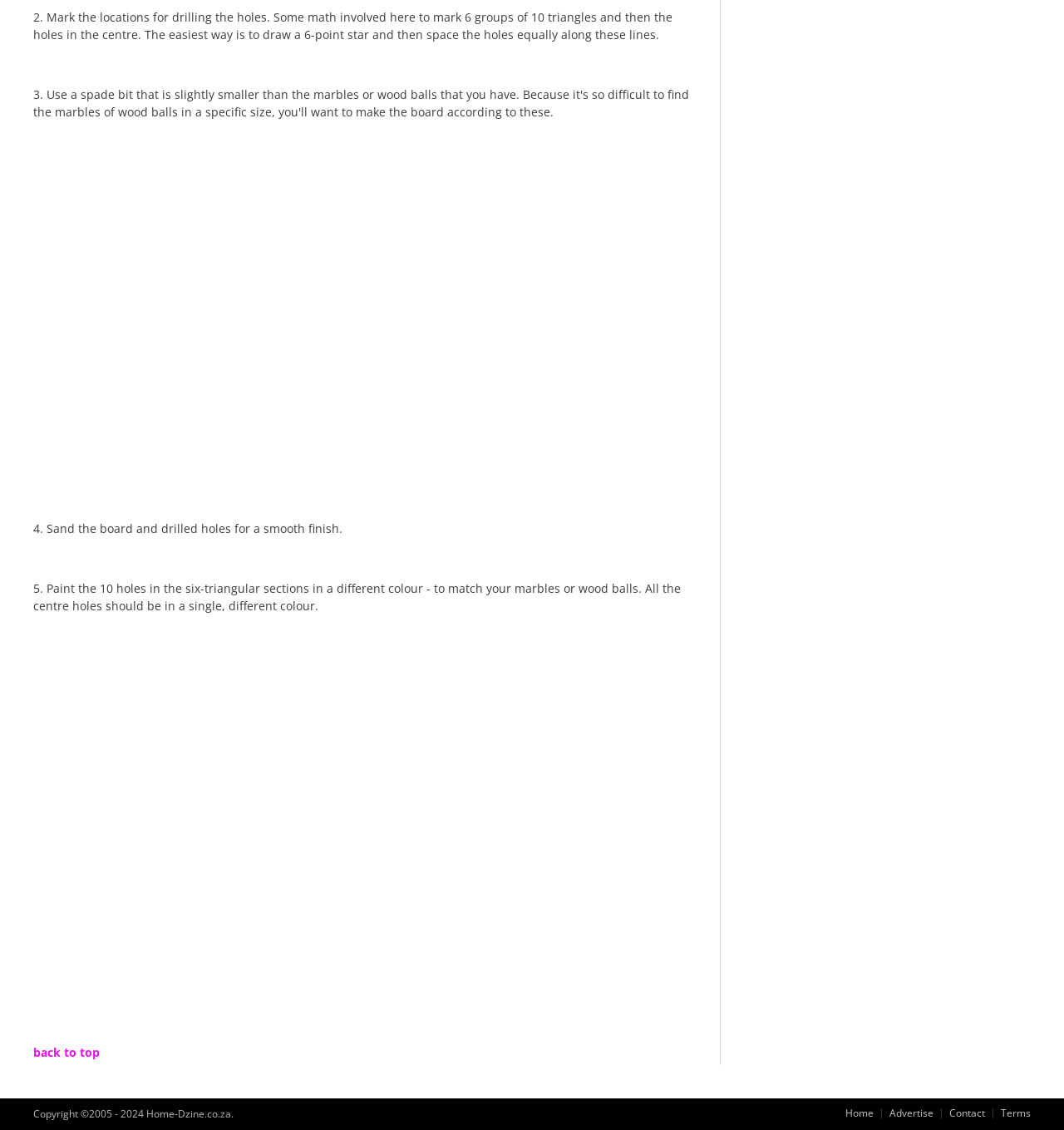What is the recommended color scheme for the holes?
Based on the screenshot, answer the question with a single word or phrase.

different colors